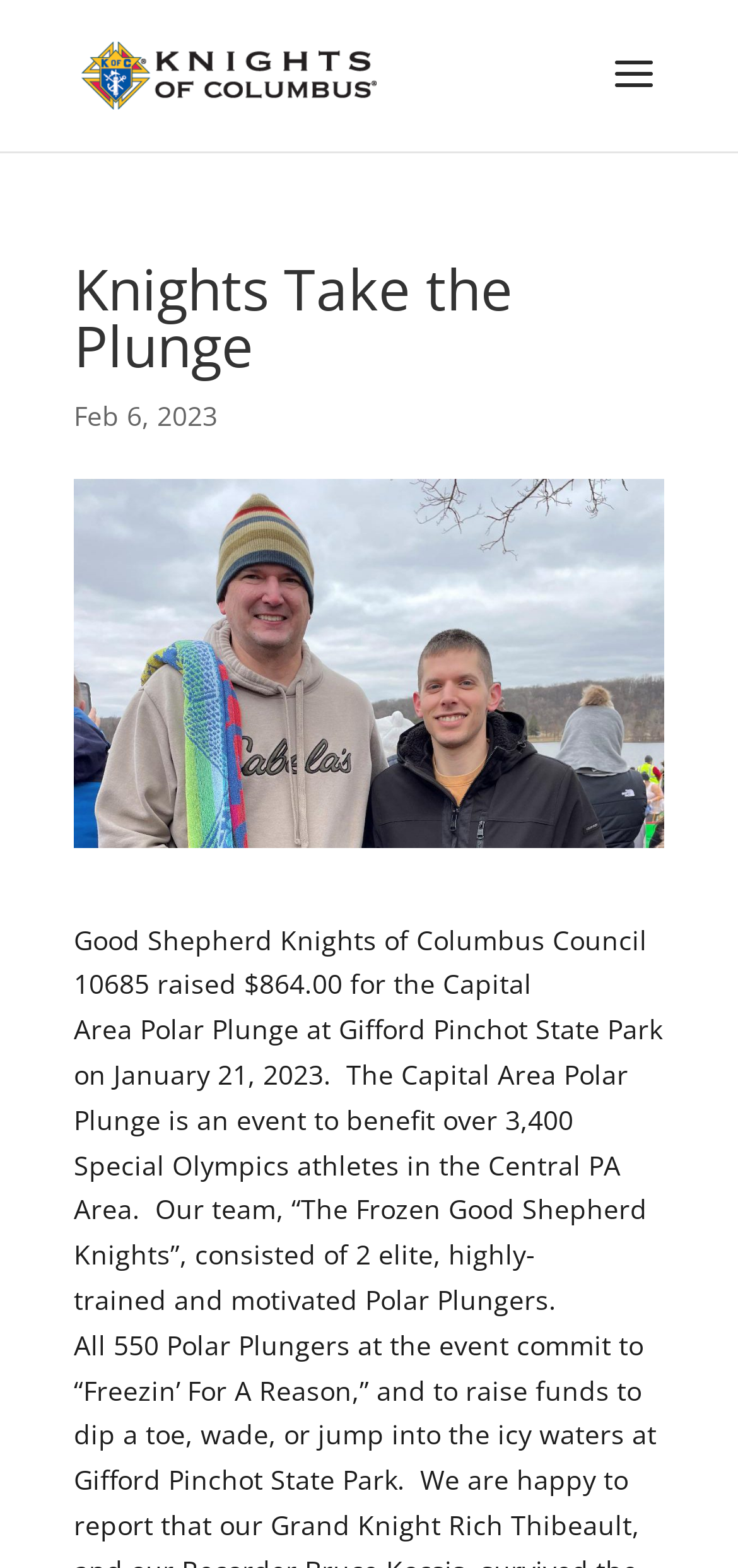Please provide a comprehensive response to the question below by analyzing the image: 
Where was the Polar Plunge event held?

I found the answer by looking at the text '...at Gifford Pinchot State Park on January 21, 2023.' which indicates the location of the event.